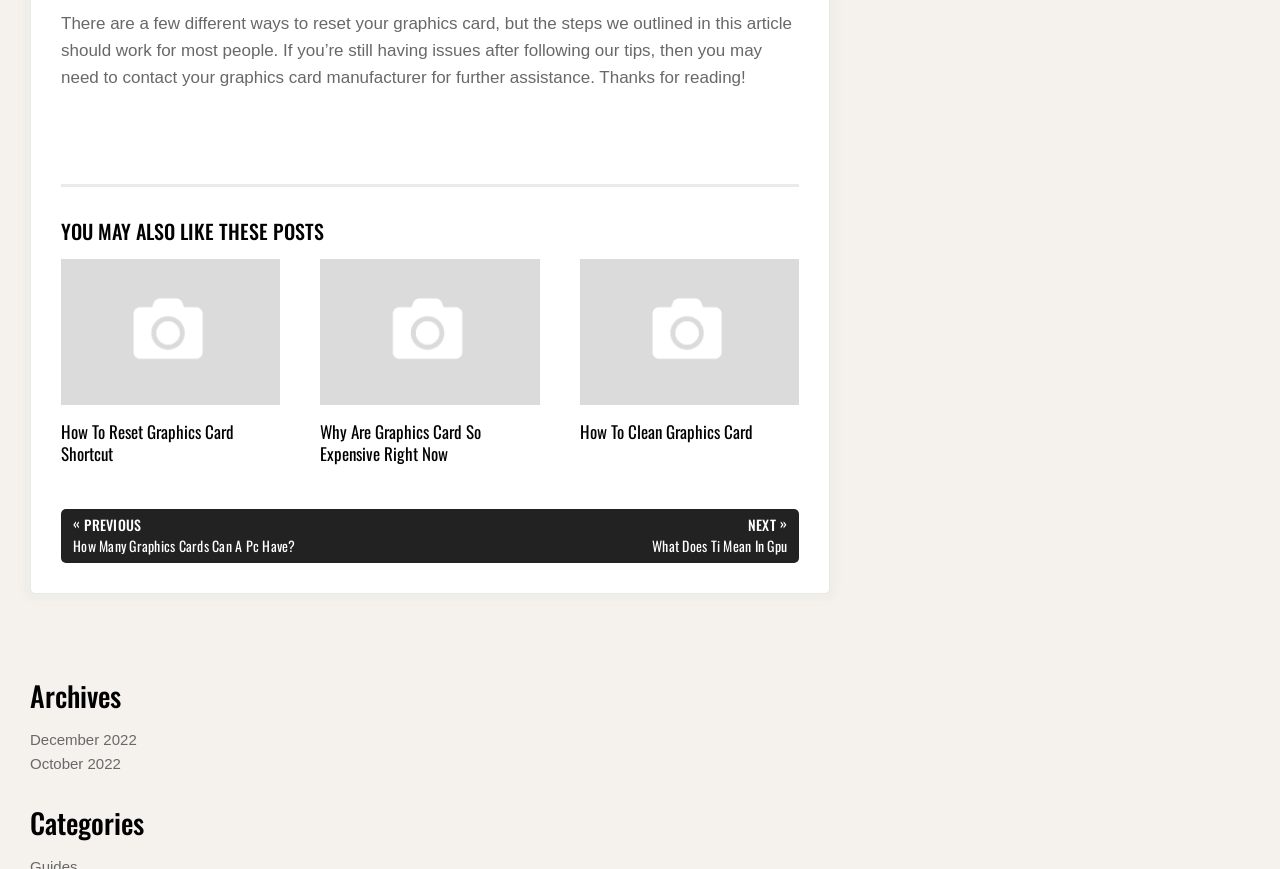What is the navigation section at the bottom of the page for?
Respond with a short answer, either a single word or a phrase, based on the image.

Post navigation